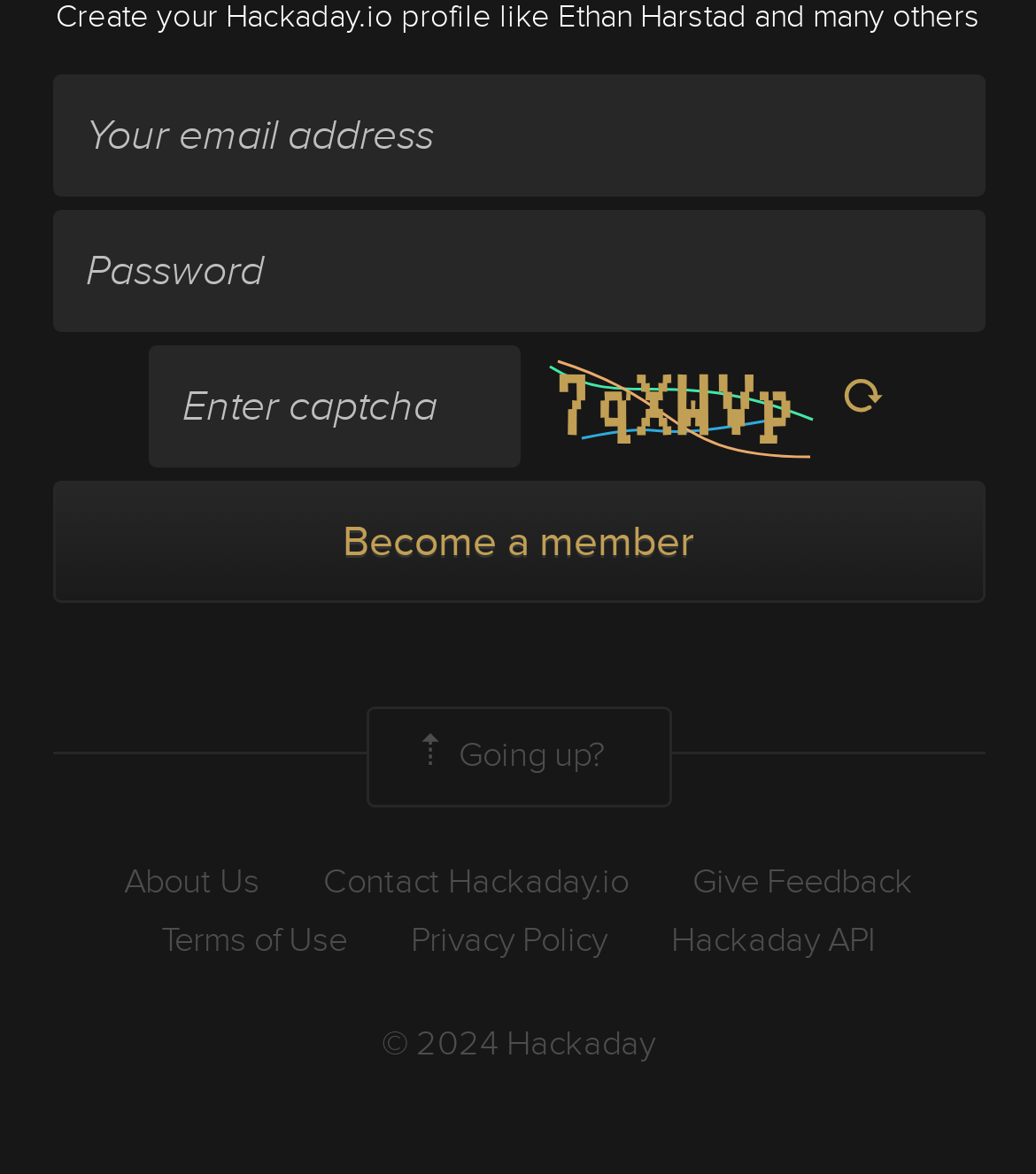Find the bounding box coordinates of the element's region that should be clicked in order to follow the given instruction: "Solve captcha". The coordinates should consist of four float numbers between 0 and 1, i.e., [left, top, right, bottom].

[0.144, 0.293, 0.503, 0.397]